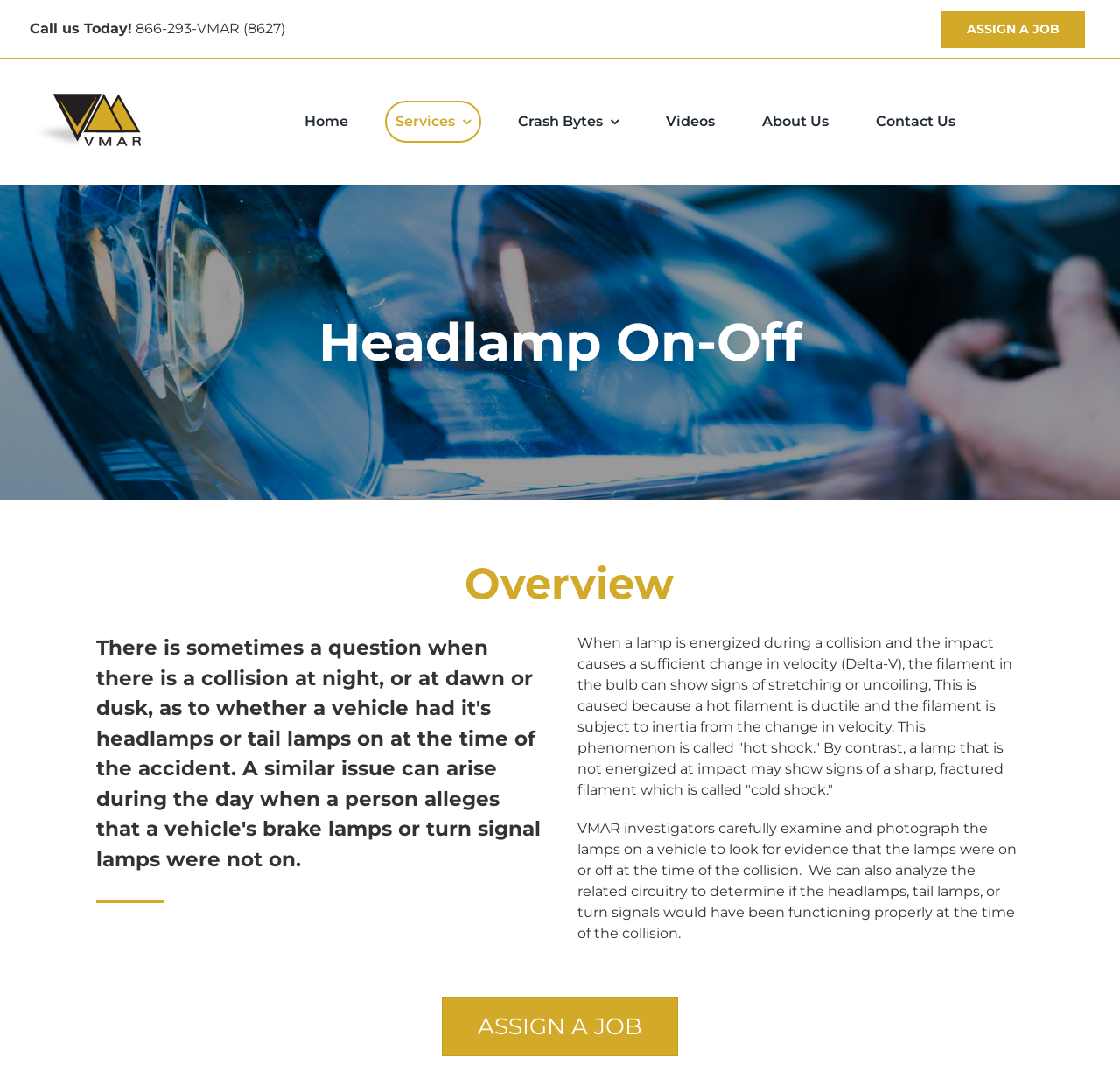Please determine the bounding box coordinates of the element to click on in order to accomplish the following task: "Navigate to the home page". Ensure the coordinates are four float numbers ranging from 0 to 1, i.e., [left, top, right, bottom].

[0.262, 0.094, 0.32, 0.133]